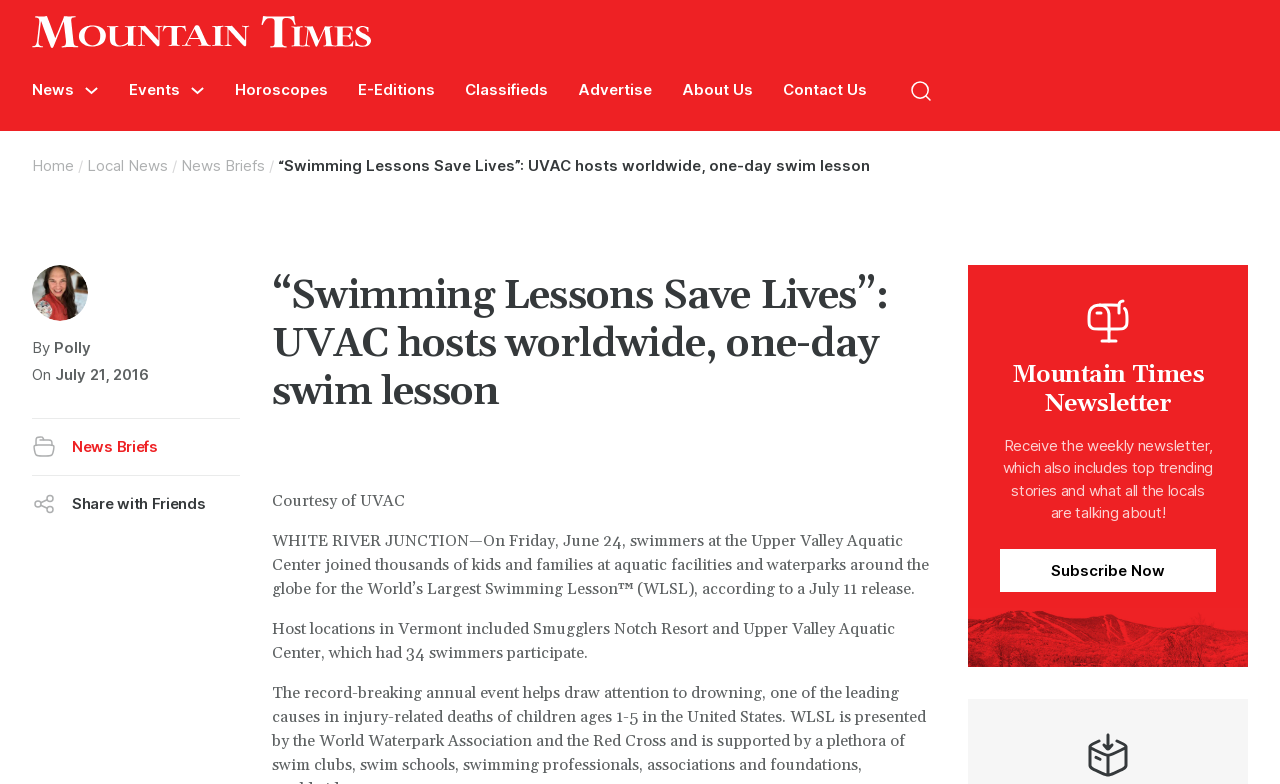Generate the title text from the webpage.

“Swimming Lessons Save Lives”: UVAC hosts worldwide, one-day swim lesson